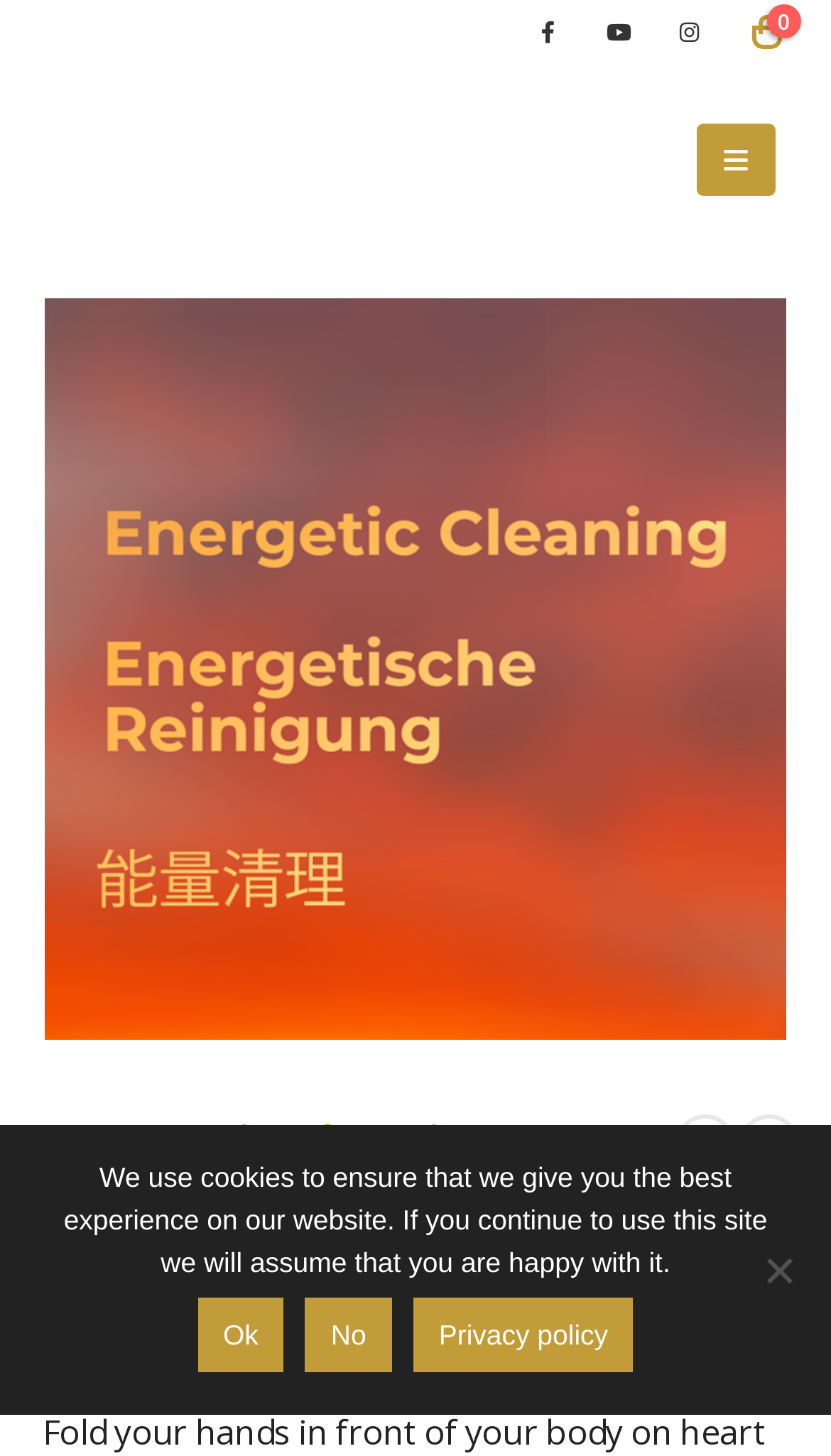Find and provide the bounding box coordinates for the UI element described with: "Spike bowl".

[0.89, 0.765, 0.962, 0.806]